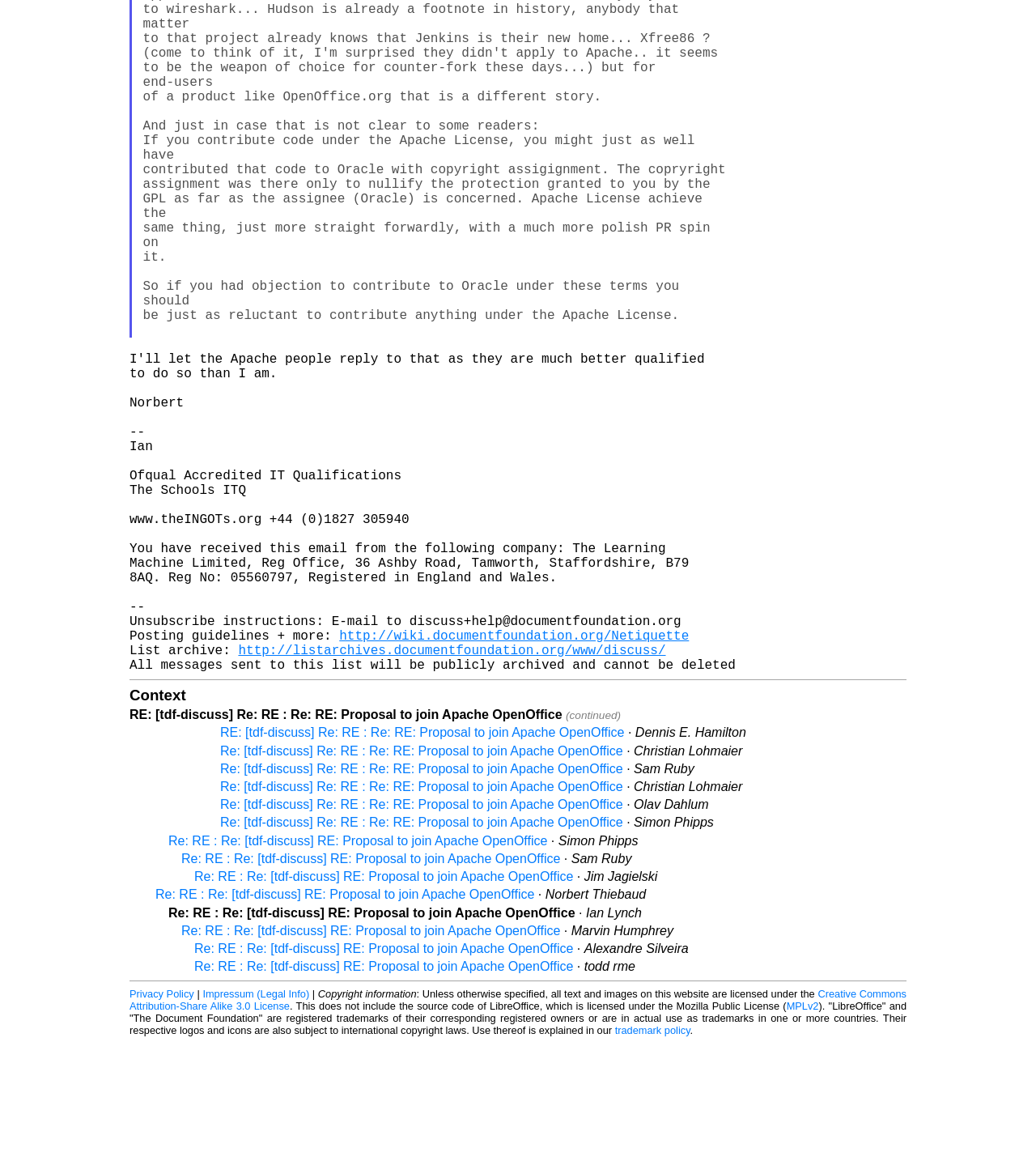Please specify the coordinates of the bounding box for the element that should be clicked to carry out this instruction: "Check RE: [tdf-discuss] Re: RE : Re: RE: Proposal to join Apache OpenOffice". The coordinates must be four float numbers between 0 and 1, formatted as [left, top, right, bottom].

[0.212, 0.627, 0.603, 0.639]